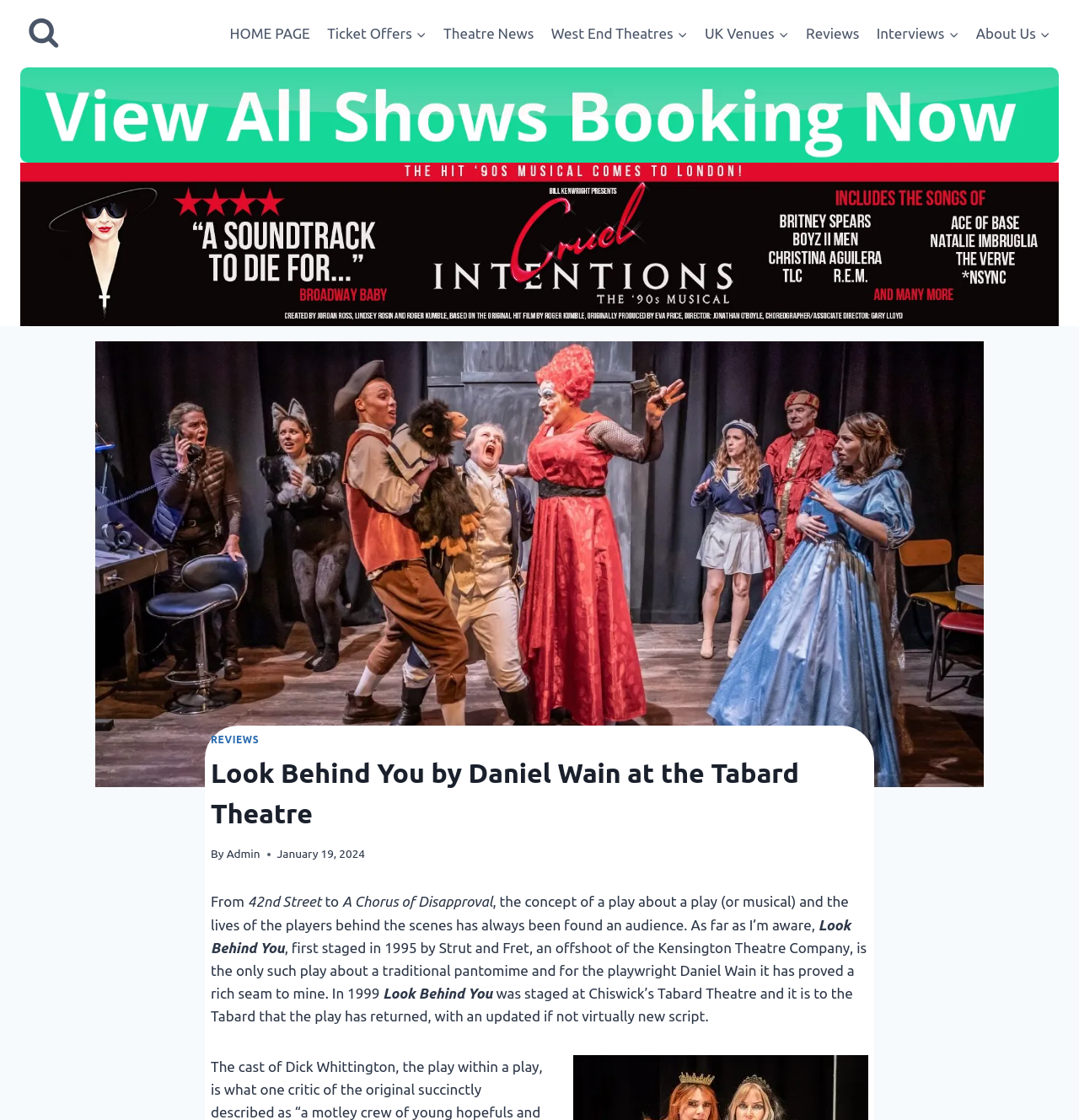Identify the coordinates of the bounding box for the element described below: "July 2022". Return the coordinates as four float numbers between 0 and 1: [left, top, right, bottom].

None